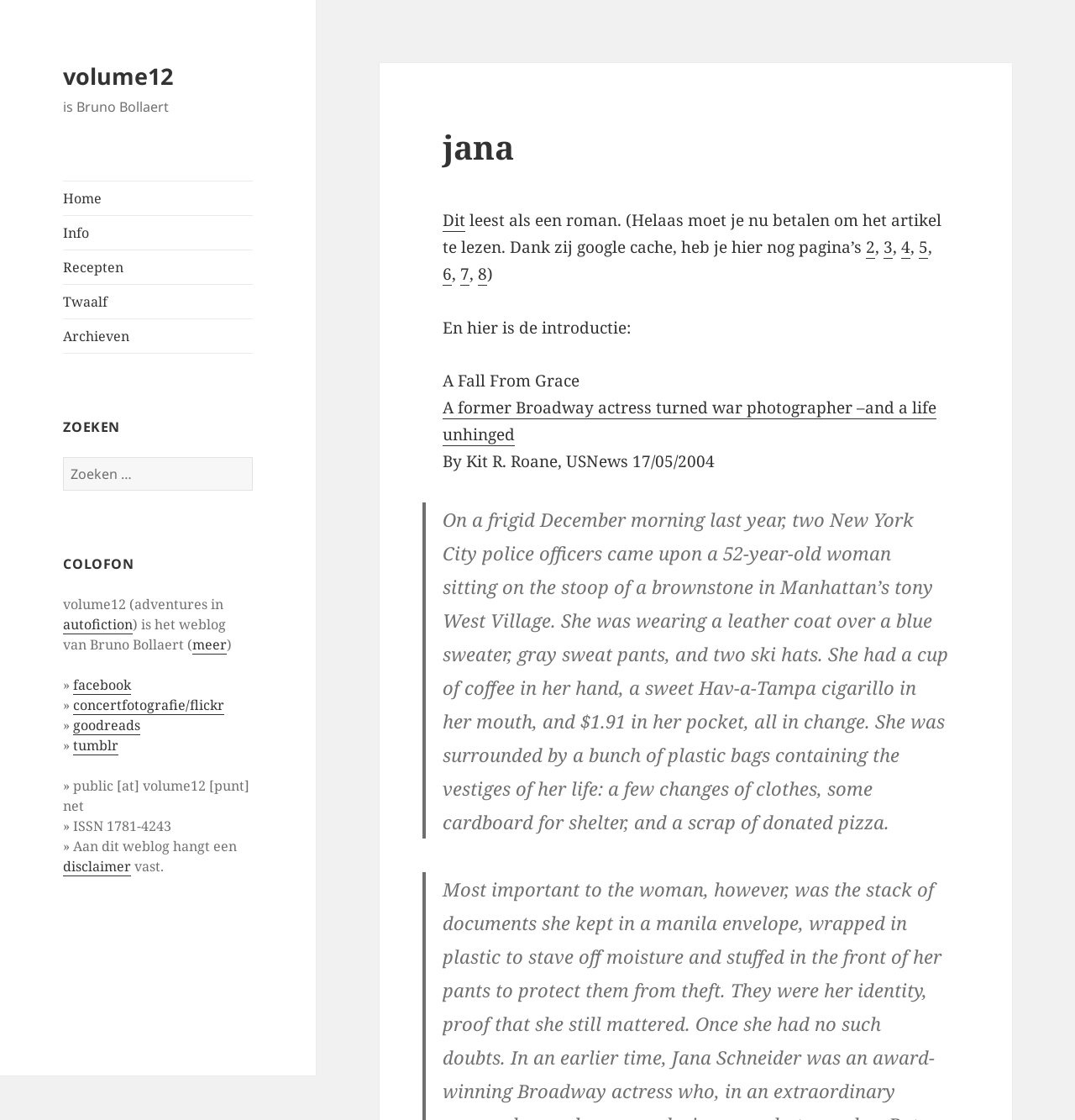Please provide the bounding box coordinates for the element that needs to be clicked to perform the instruction: "Search for something". The coordinates must consist of four float numbers between 0 and 1, formatted as [left, top, right, bottom].

[0.059, 0.408, 0.235, 0.438]